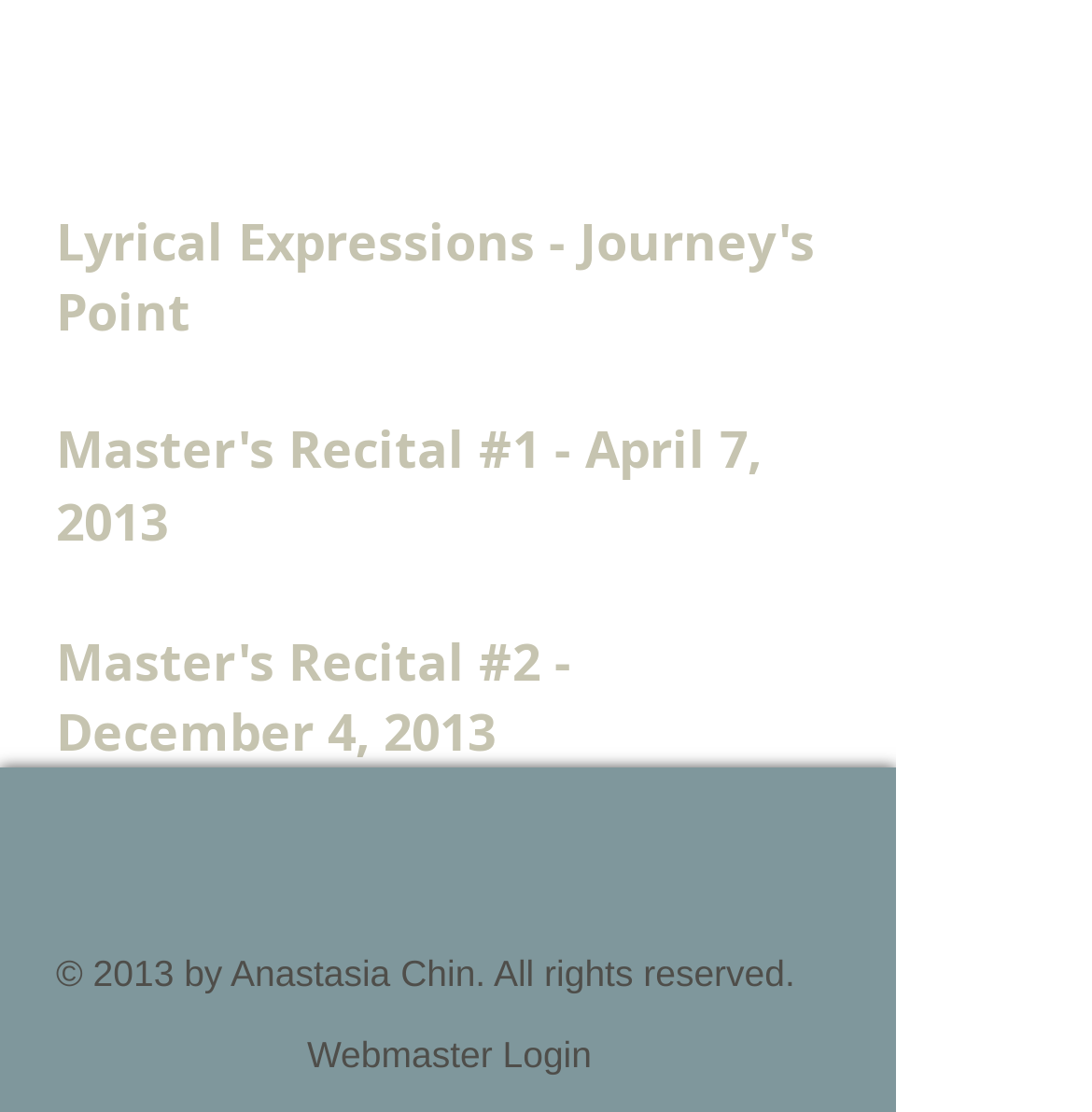Use a single word or phrase to answer the question: What is the purpose of the 'Webmaster Login' link?

Login for webmaster